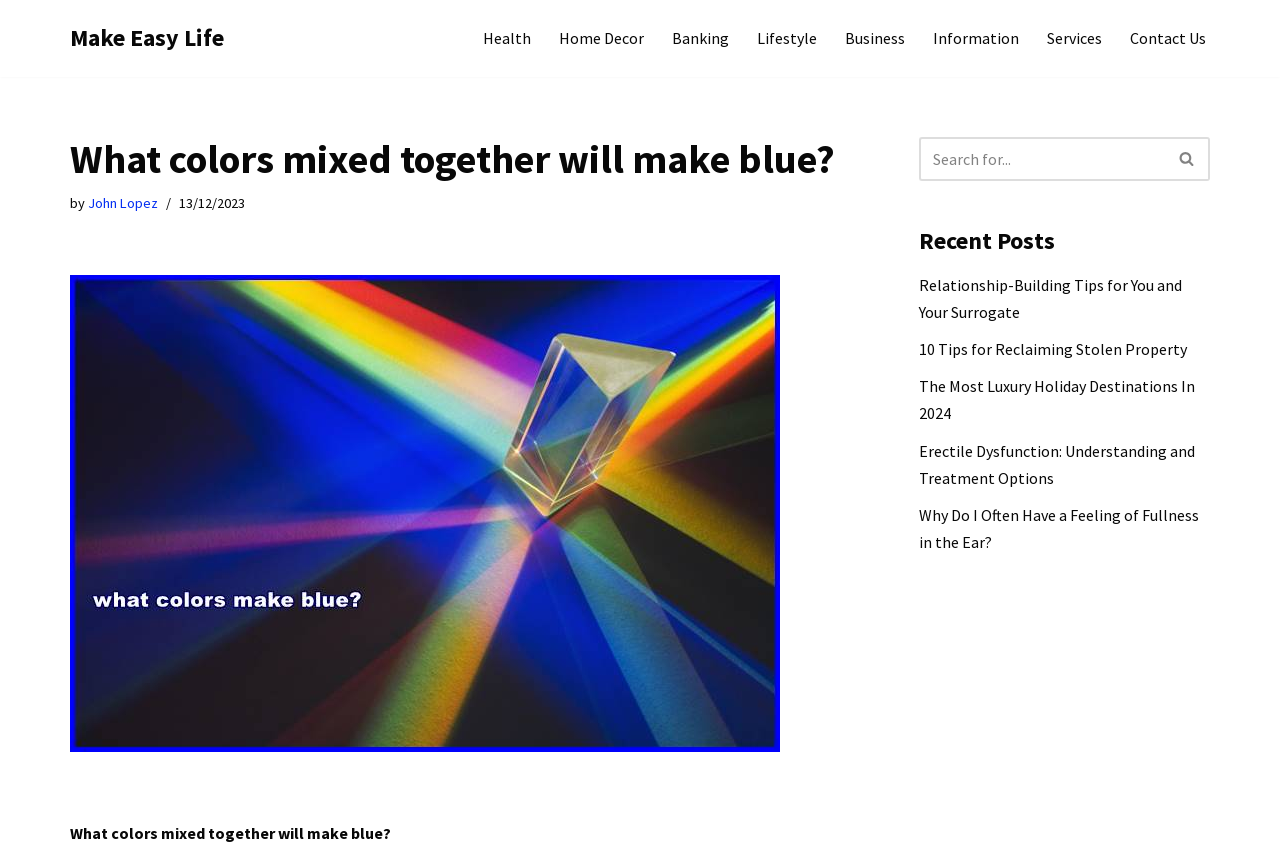Locate the bounding box coordinates of the element you need to click to accomplish the task described by this instruction: "Read the article about Relationship-Building Tips".

[0.718, 0.319, 0.923, 0.374]